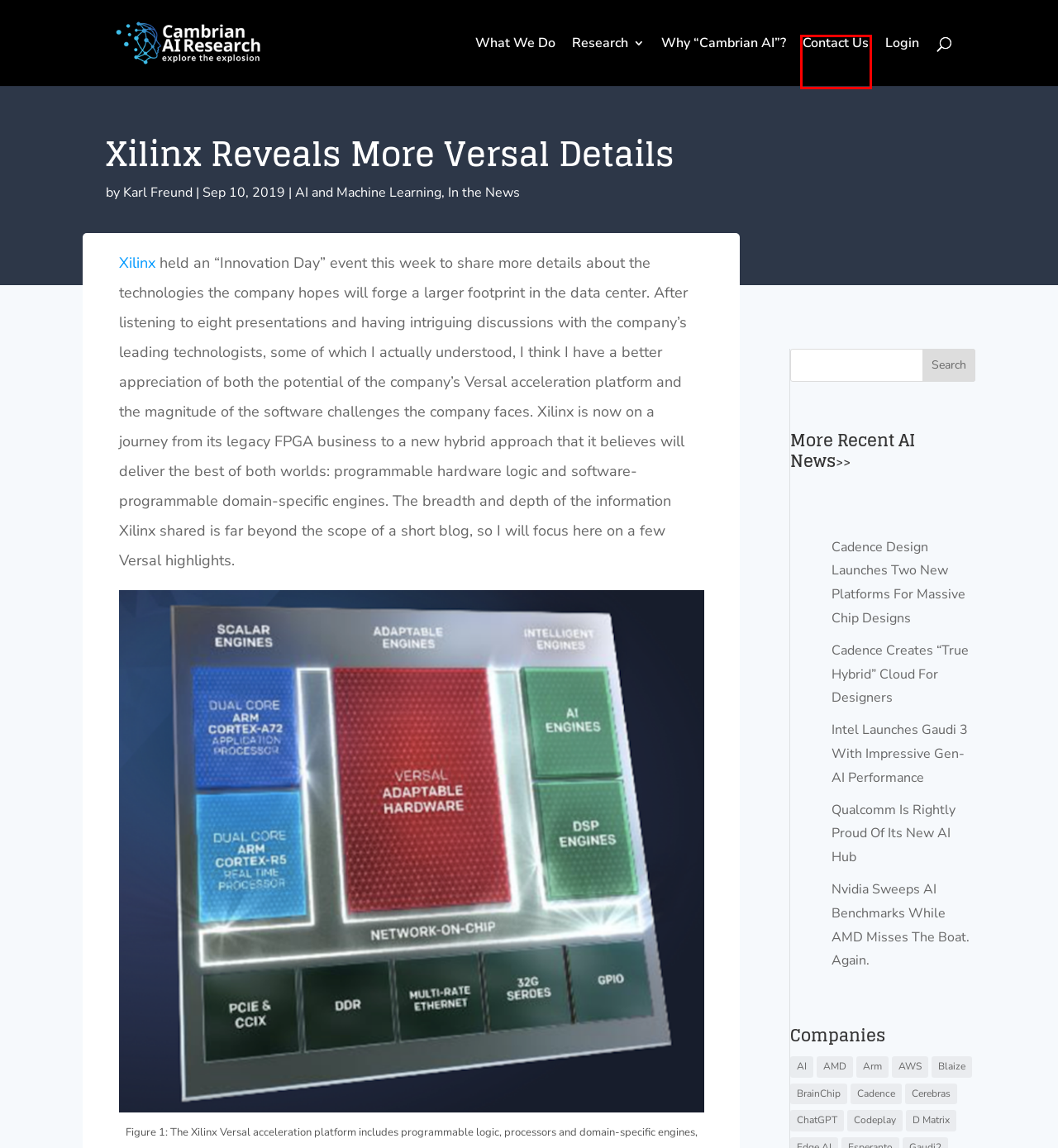Given a webpage screenshot with a UI element marked by a red bounding box, choose the description that best corresponds to the new webpage that will appear after clicking the element. The candidates are:
A. AI Archives - Cambrian AI Research
B. Contact Us - Cambrian AI Research
C. D Matrix Archives - Cambrian AI Research
D. AMD Archives - Cambrian AI Research
E. Karl Freund, Author at Cambrian AI Research
F. What We Do - Cambrian AI Research
G. In the News Archives - Cambrian AI Research
H. Intel Launches Gaudi 3 With Impressive Gen-AI Performance - Cambrian AI Research

B